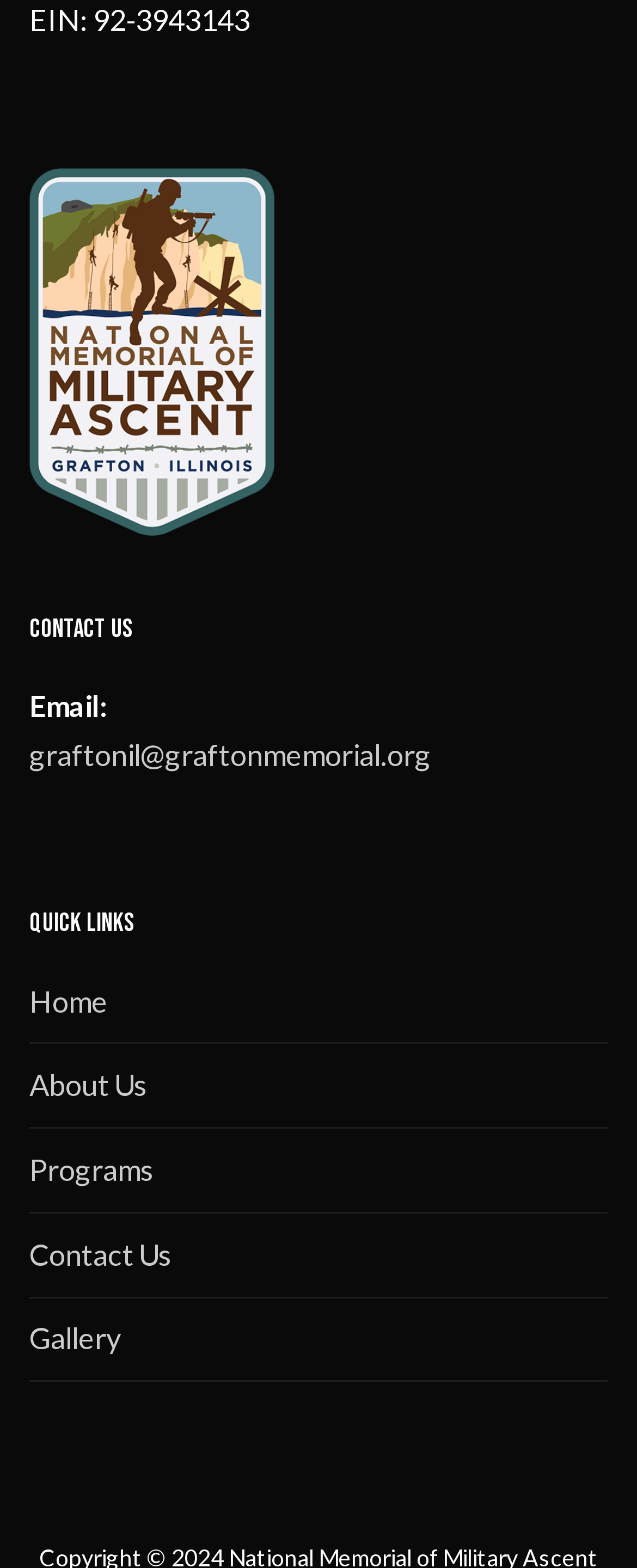Predict the bounding box of the UI element that fits this description: "Home".

[0.046, 0.623, 0.954, 0.666]